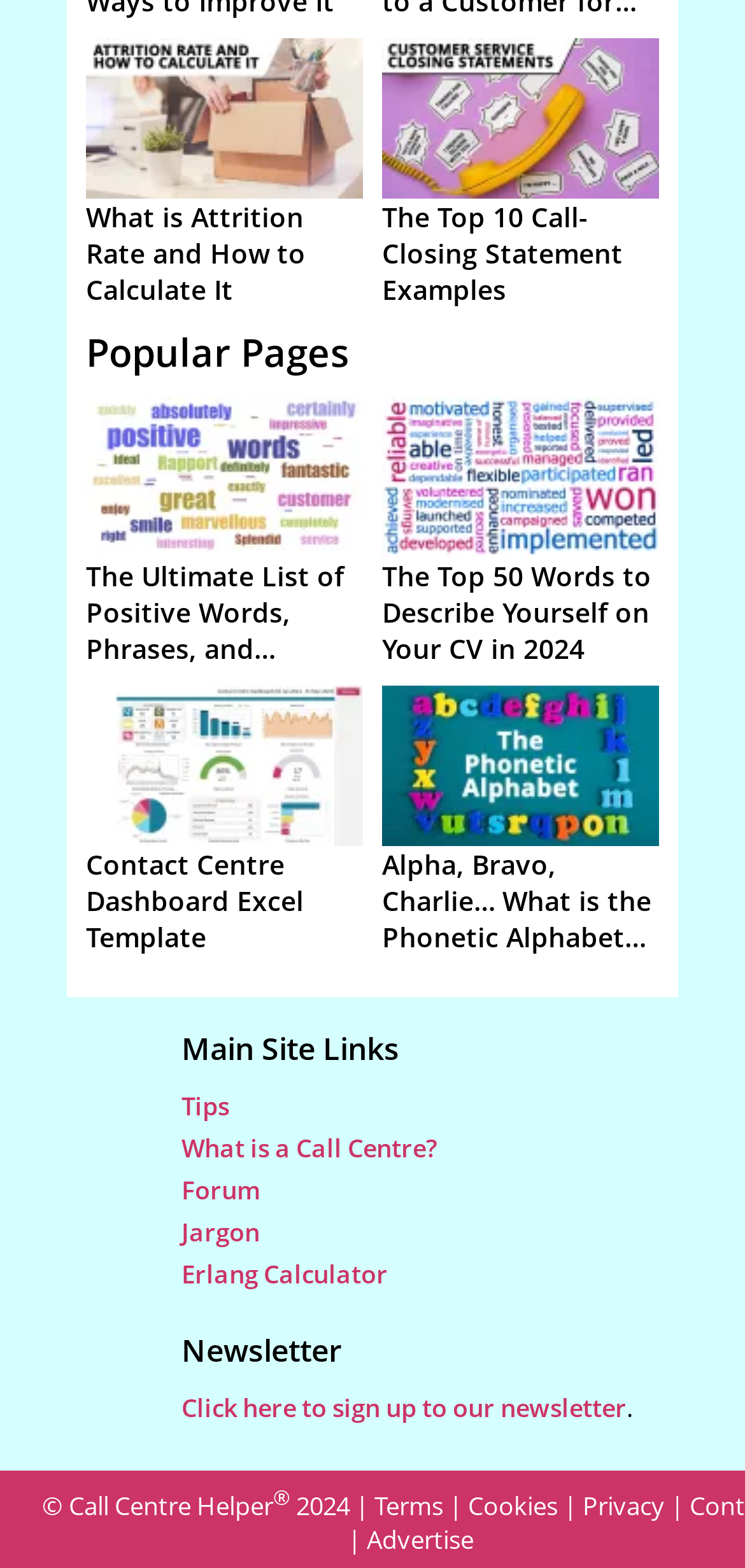Kindly determine the bounding box coordinates for the area that needs to be clicked to execute this instruction: "Read about the ultimate list of positive words to brighten a customer's day".

[0.115, 0.335, 0.487, 0.362]